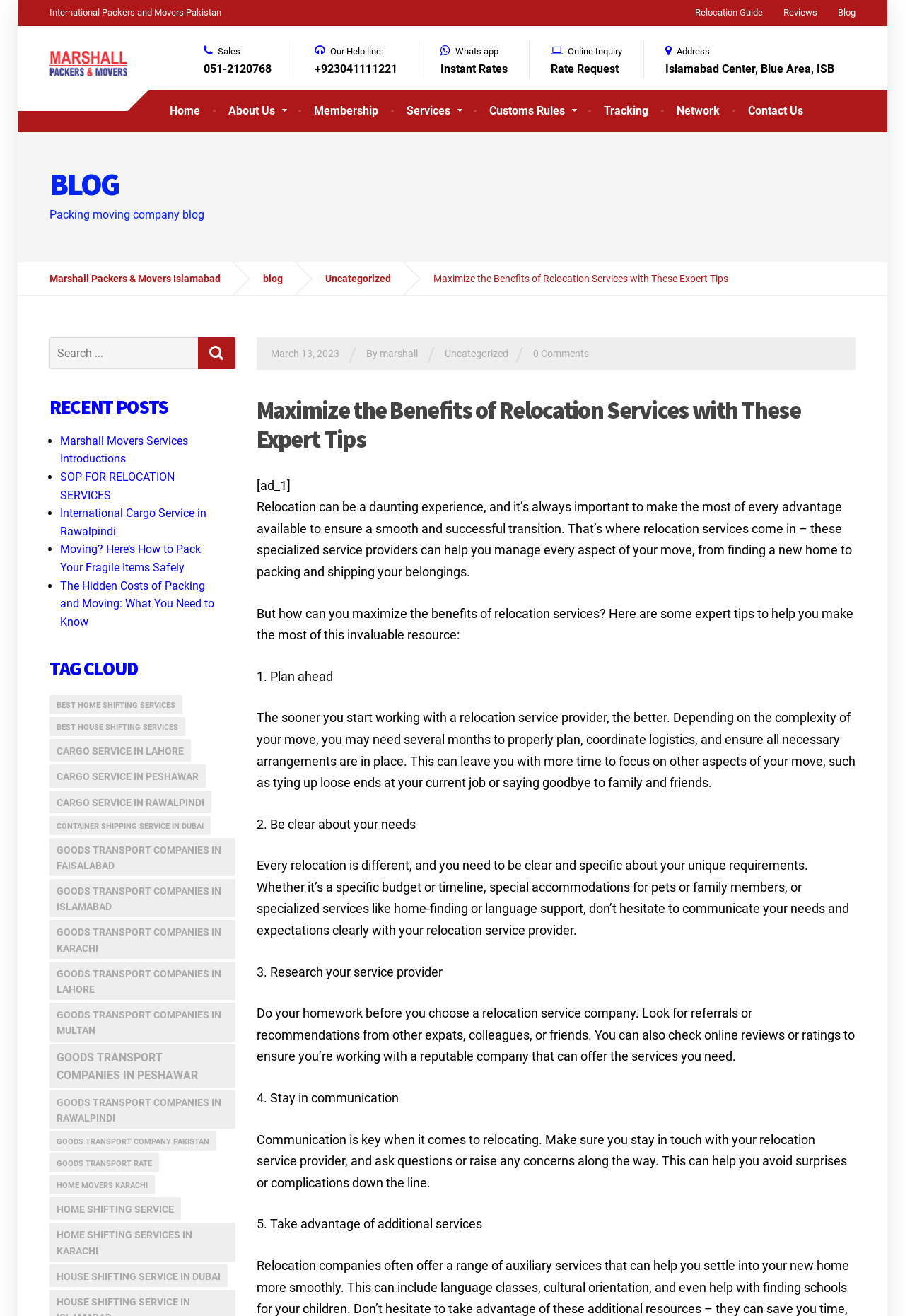Using the information in the image, give a detailed answer to the following question: What is the topic of the blog post?

The topic of the blog post can be found in the main content area of the webpage, where the title 'Maximize the Benefits of Relocation Services with These Expert Tips' is written.